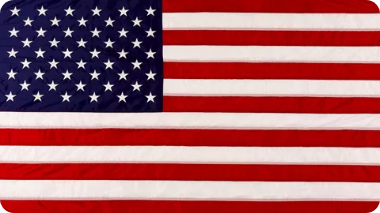How many stars are on the flag?
Please provide a single word or phrase in response based on the screenshot.

Fifty